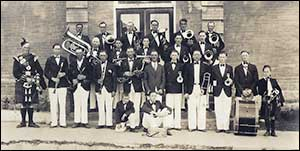Offer an in-depth description of the image shown.

The image captures the Birtle Brass Band in 1905, showcasing a diverse group of musicians assembled in front of a brick building. The ensemble is dressed in formal attire, featuring black jackets and white trousers, and includes a variety of instruments, such as brass, woodwinds, and percussion. The photograph highlights the band's significance in the community, reflecting the musical heritage fostered in Birtle during the late 19th and early 20th centuries. This image is part of a collection illustrating the local history of the Birtle Band, which has played a vital role in community events and competitions over the years.